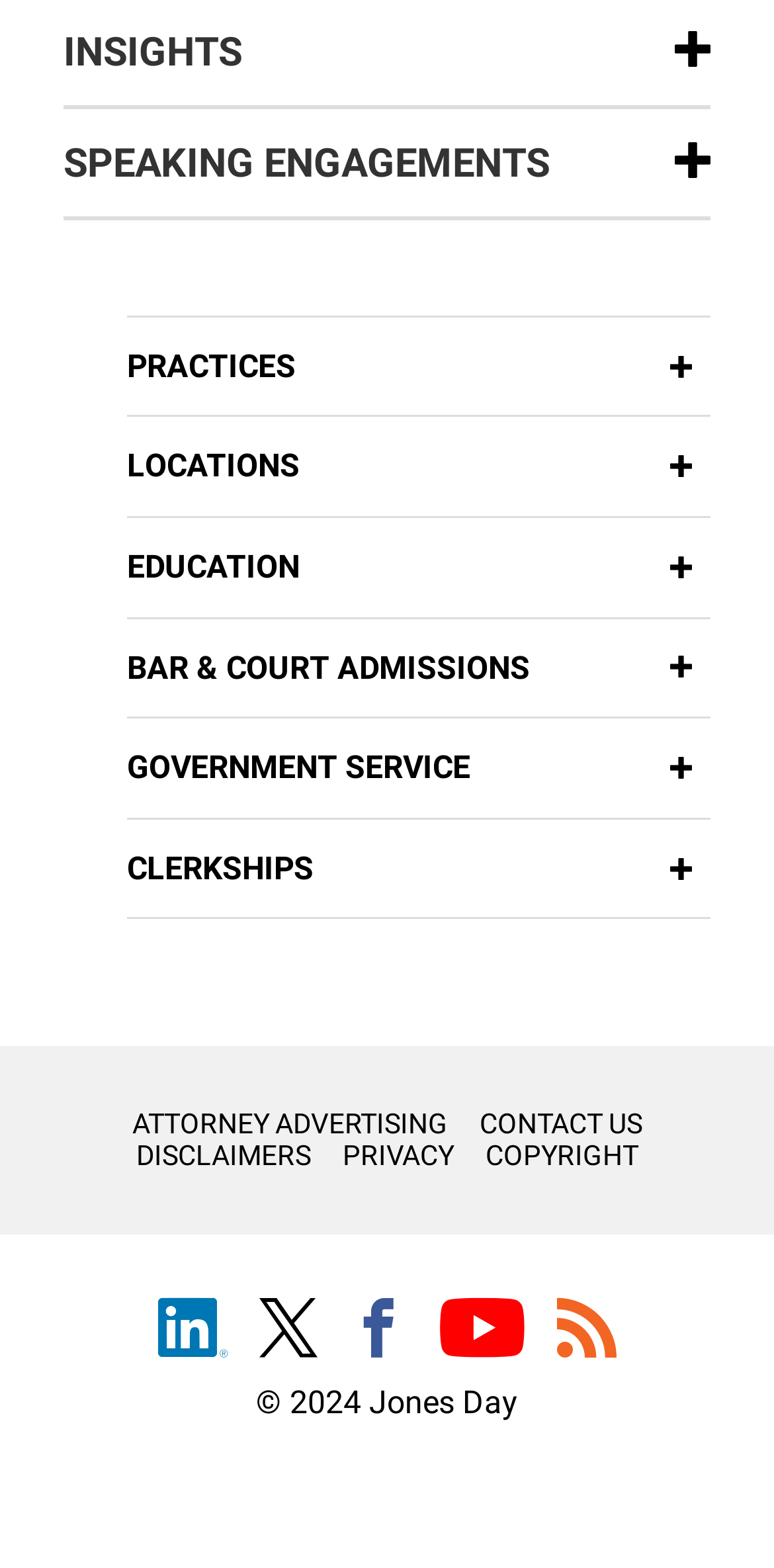Give a succinct answer to this question in a single word or phrase: 
What is the purpose of the 'SPEAKING ENGAGEMENTS' button?

To access speaking engagements